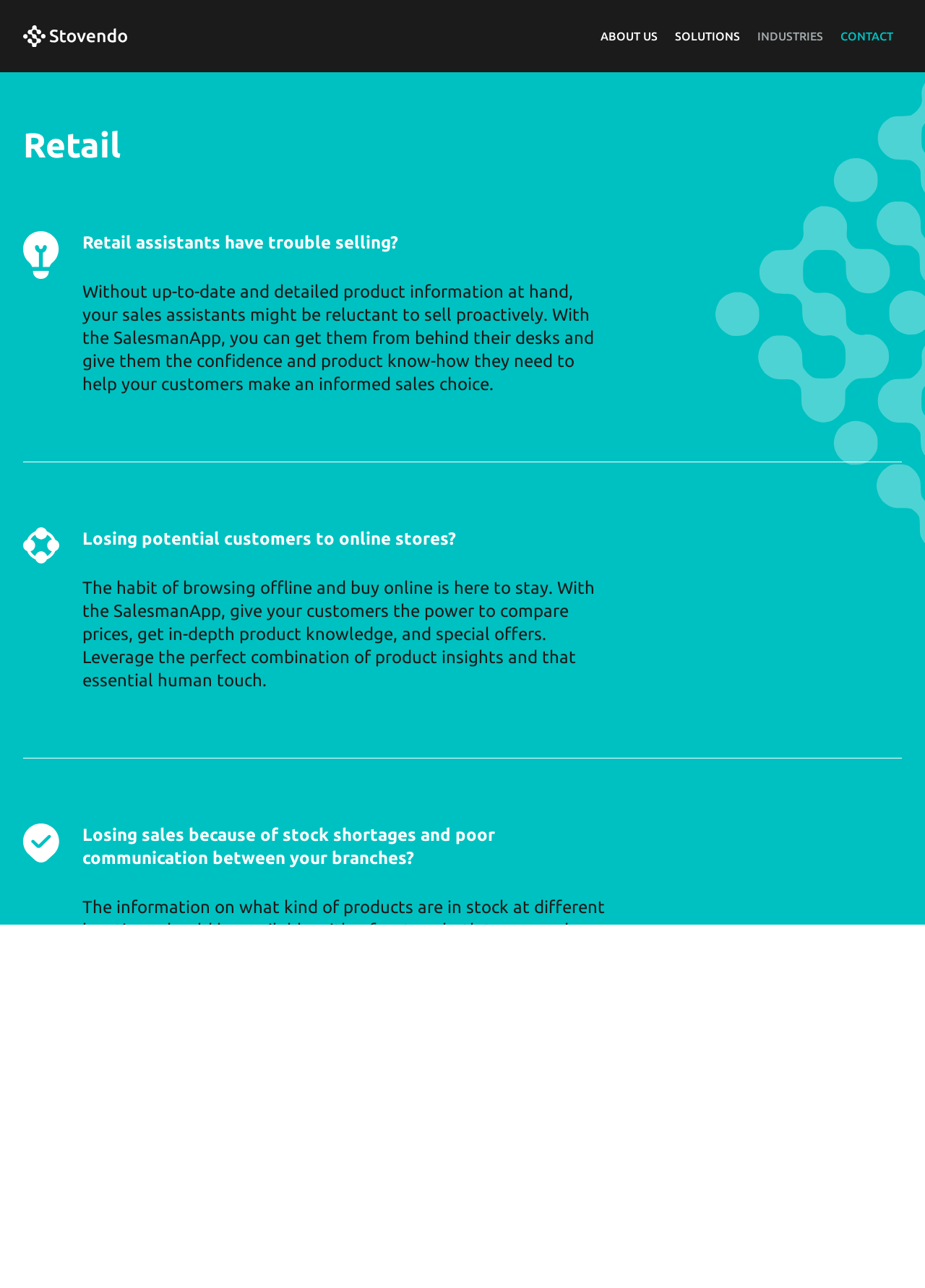Offer a detailed account of what is visible on the webpage.

The webpage is about Stovendo, an innovative tool and solution to power retail growth. At the top left, there is a logo, which is a link, accompanied by a small image. The top navigation bar has four links: "ABOUT US", "SOLUTIONS", "INDUSTRIES", and "CONTACT", aligned horizontally from left to right.

Below the navigation bar, there is a large image that takes up most of the right side of the page. On the left side, there are two sections, each with a heading. The first section is about "Retail" and has three paragraphs of text. The first paragraph describes the challenges retail assistants face when selling, the second paragraph explains how the SalesmanApp can help, and the third paragraph discusses the issue of losing potential customers to online stores.

The second section is about "E-commerce" and is located at the bottom left of the page. There is no text in this section, only a heading. Overall, the webpage has a clean layout, with a focus on text and a few images, and appears to be promoting Stovendo's solutions for retail growth.